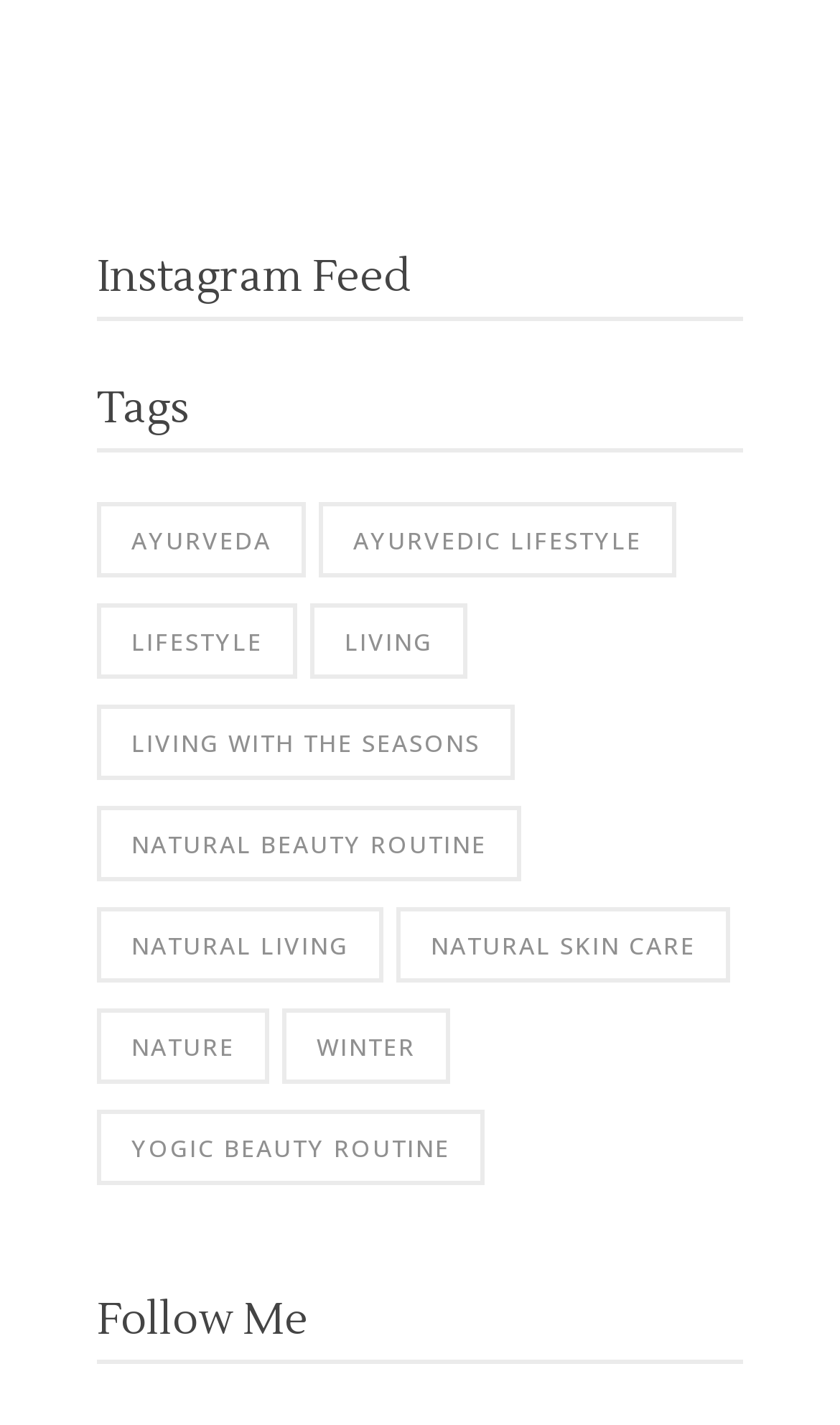Use the details in the image to answer the question thoroughly: 
How many tags are available?

I counted the number of links under the 'Tags' heading, and there are 9 links, each representing a tag.